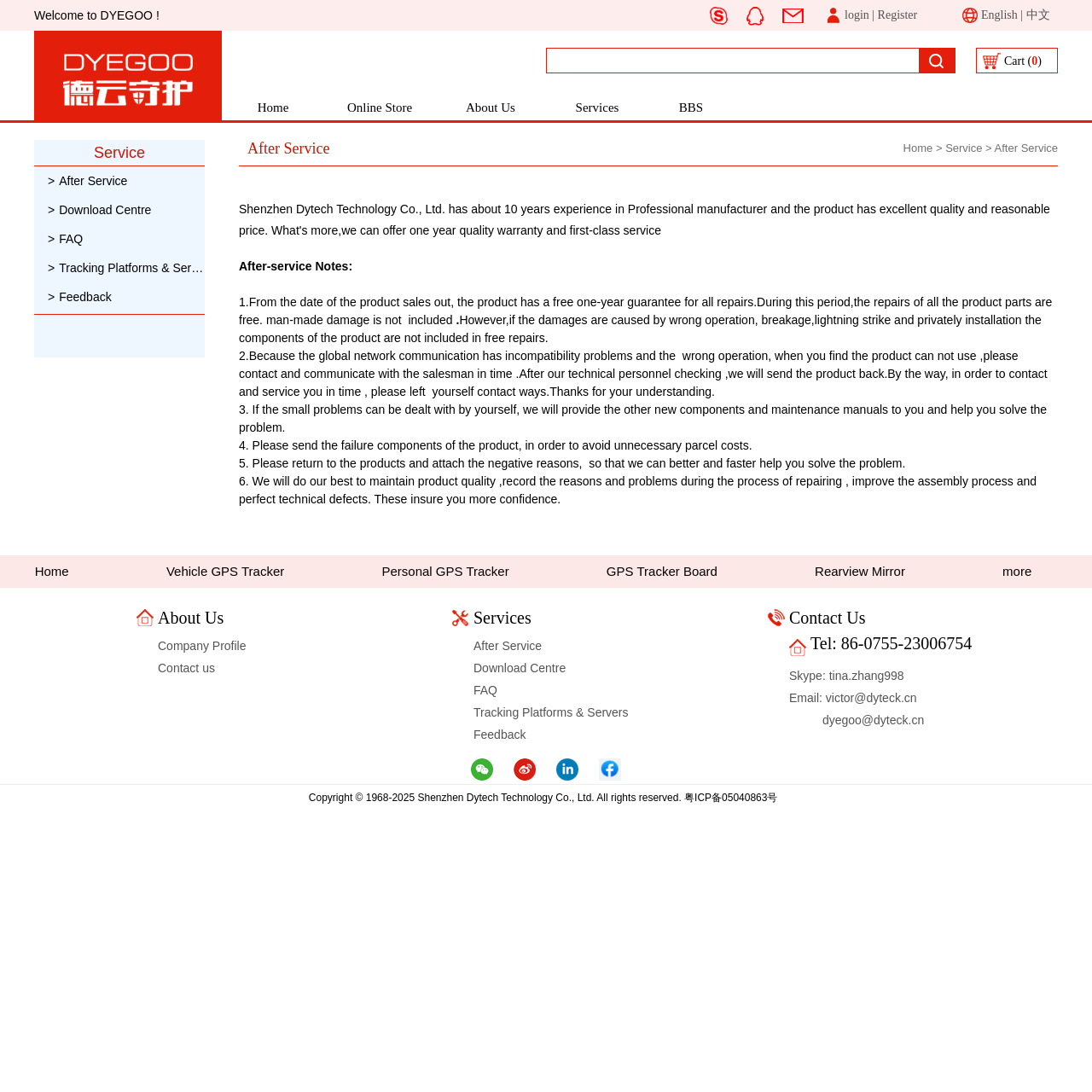Please identify the coordinates of the bounding box that should be clicked to fulfill this instruction: "search for vehicle GPS tracker".

[0.121, 0.516, 0.315, 0.53]